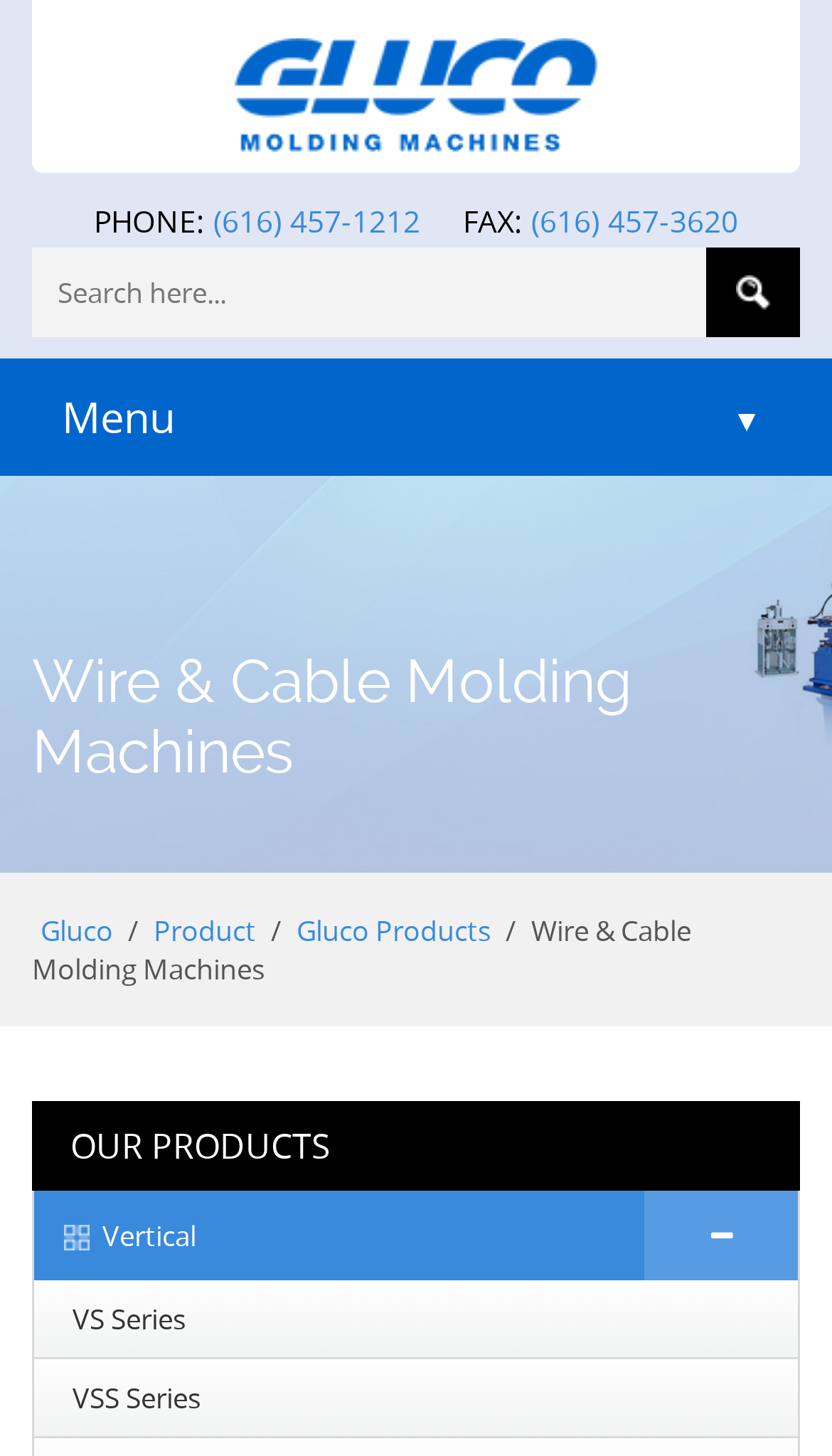Locate the bounding box for the described UI element: "alt="Gluco molding machines"". Ensure the coordinates are four float numbers between 0 and 1, formatted as [left, top, right, bottom].

[0.282, 0.047, 0.718, 0.079]